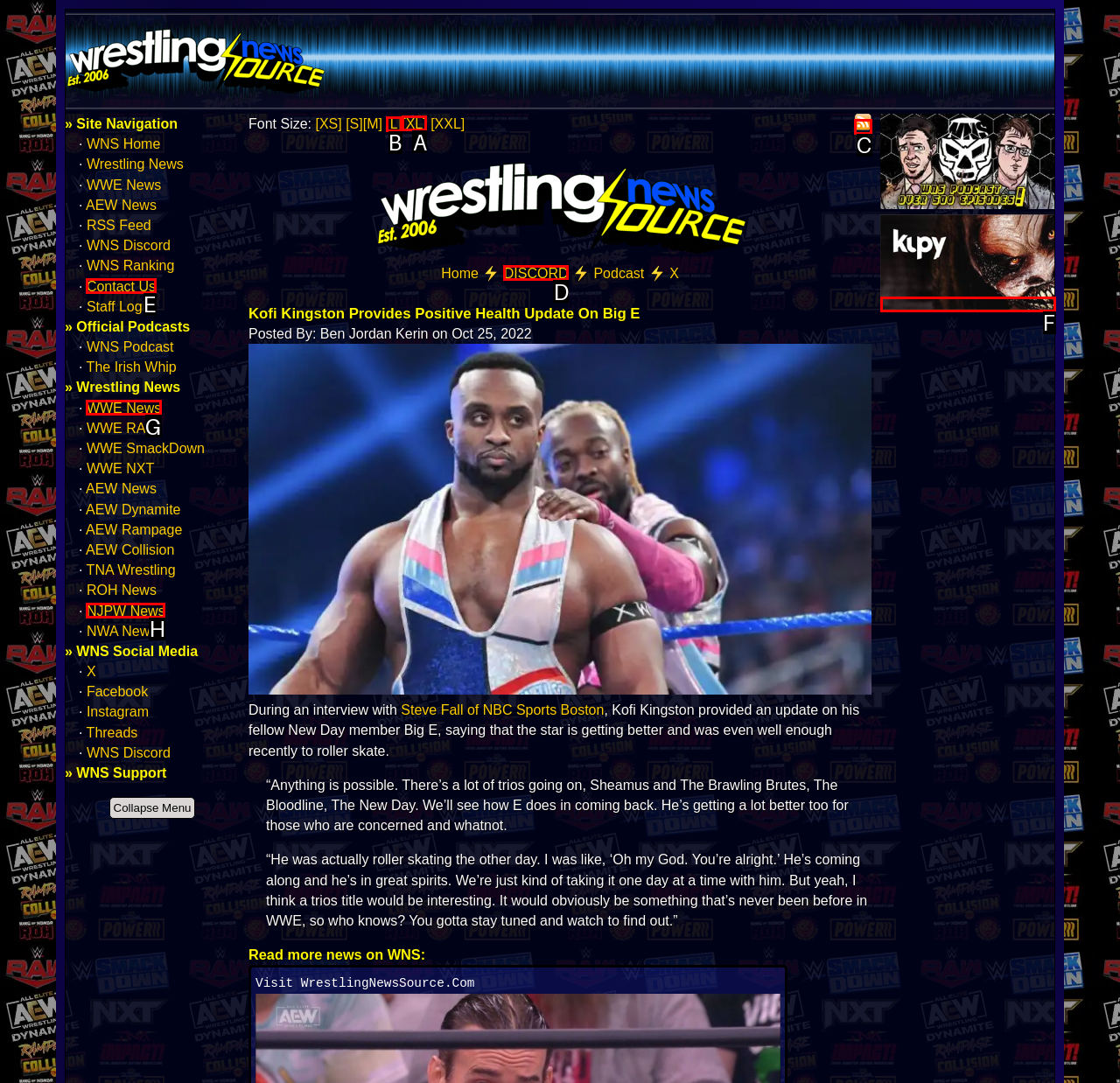For the task: Change font size to XL, tell me the letter of the option you should click. Answer with the letter alone.

A